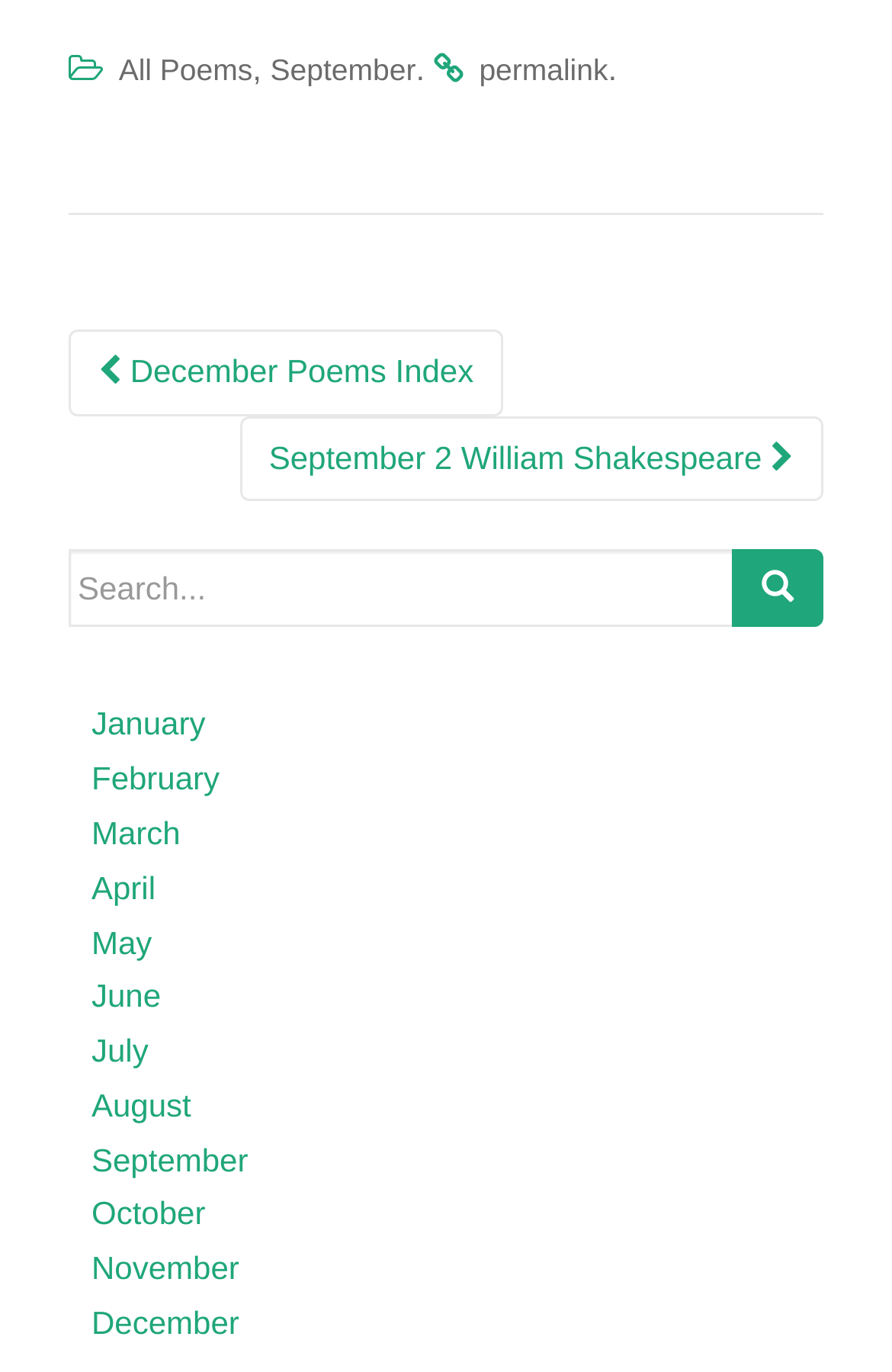Please provide the bounding box coordinates for the UI element as described: "All Poems". The coordinates must be four floats between 0 and 1, represented as [left, top, right, bottom].

[0.133, 0.038, 0.283, 0.063]